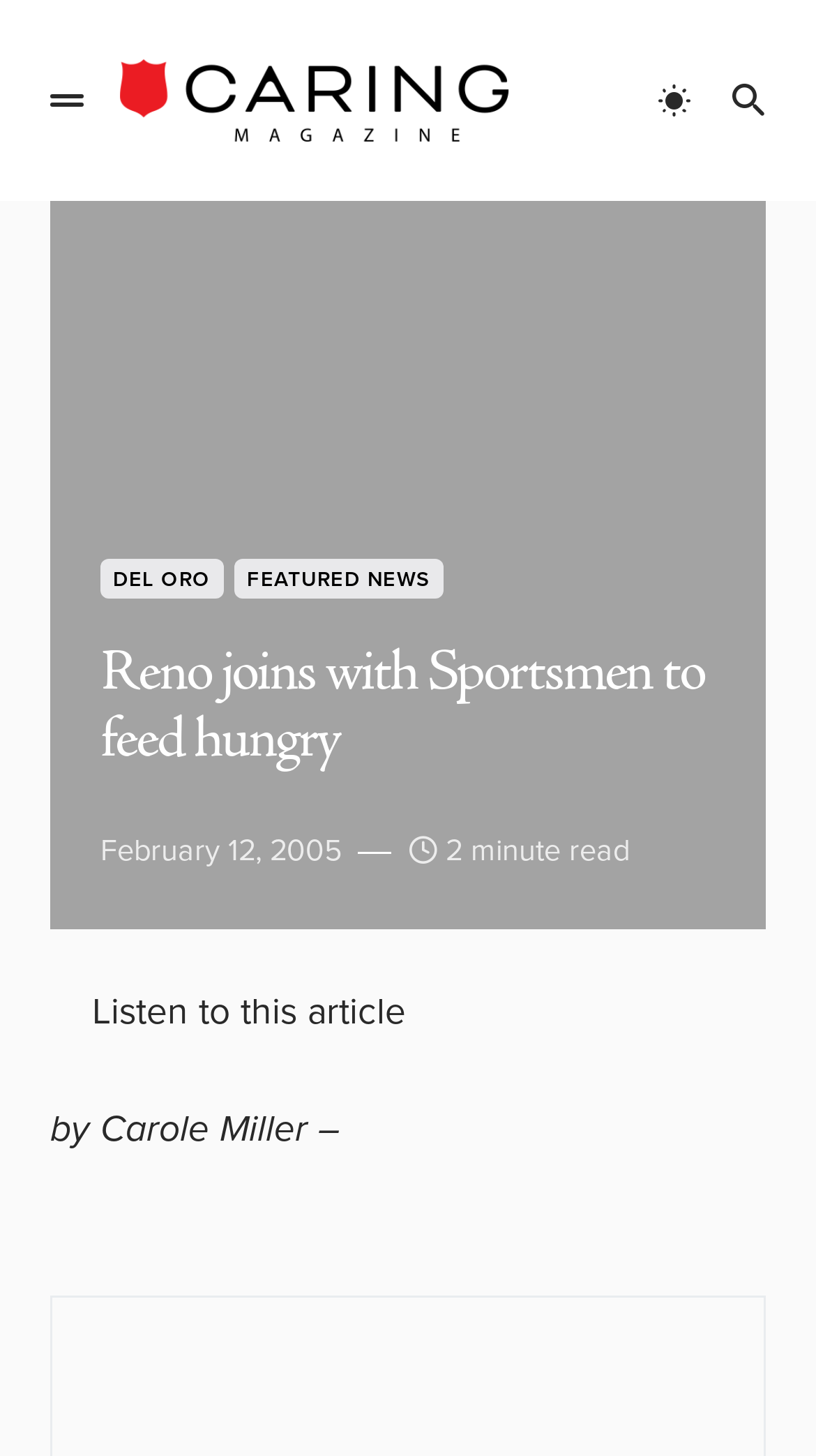Provide your answer in a single word or phrase: 
What organization is mentioned in the article?

Sportsmen Against Hunger